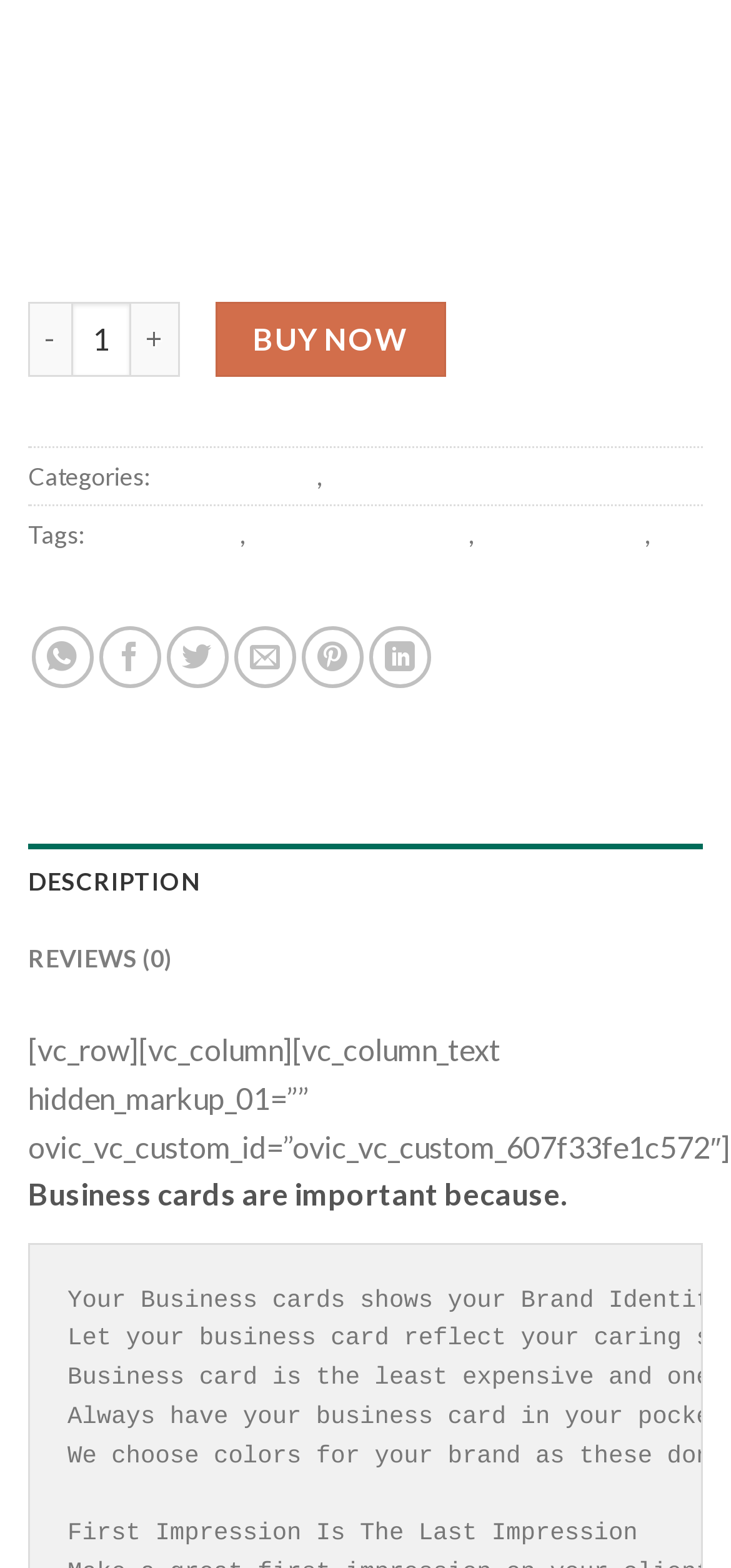Find the bounding box coordinates corresponding to the UI element with the description: "title="Share on LinkedIn"". The coordinates should be formatted as [left, top, right, bottom], with values as floats between 0 and 1.

[0.506, 0.4, 0.59, 0.439]